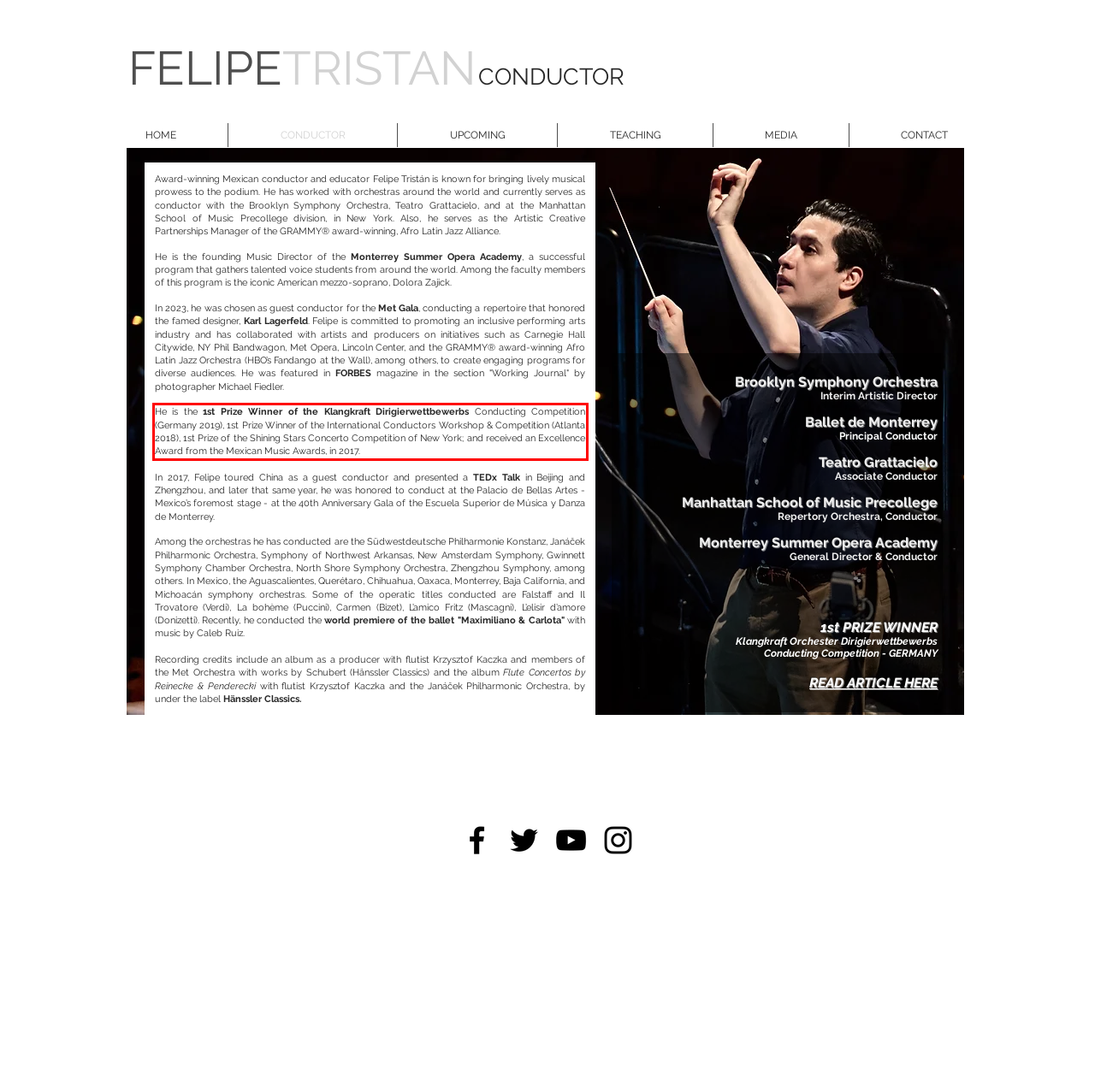Examine the webpage screenshot and use OCR to obtain the text inside the red bounding box.

He is the 1st Prize Winner of the Klangkraft Dirigierwettbewerbs Conducting Competition (Germany 2019), 1st Prize Winner of the International Conductors Workshop & Competition (Atlanta 2018), 1st Prize of the Shining Stars Concerto Competition of New York; and received an Excellence Award from the Mexican Music Awards, in 2017.